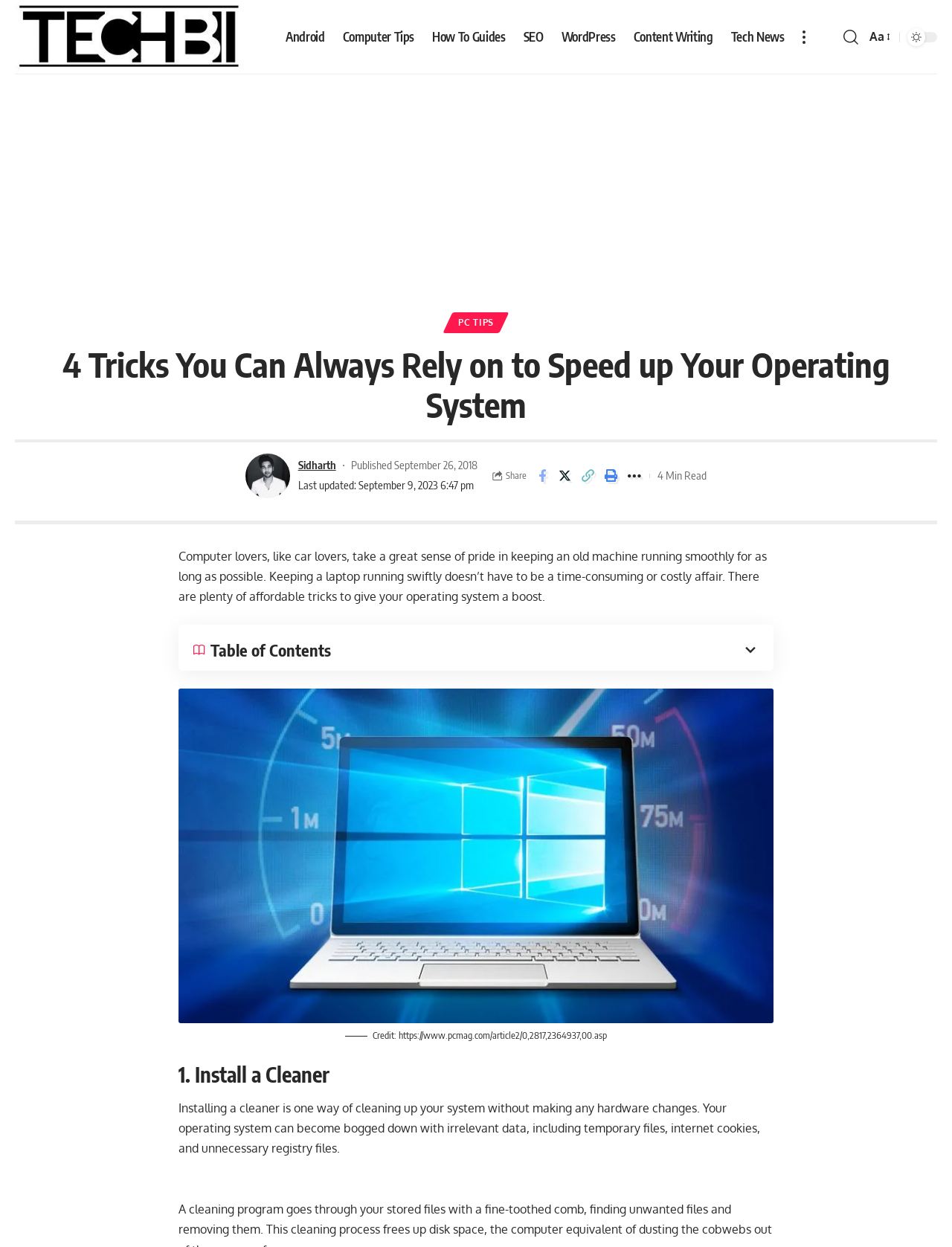Please determine the bounding box coordinates of the element to click on in order to accomplish the following task: "Click on the 'back to top' link". Ensure the coordinates are four float numbers ranging from 0 to 1, i.e., [left, top, right, bottom].

[0.953, 0.727, 0.984, 0.751]